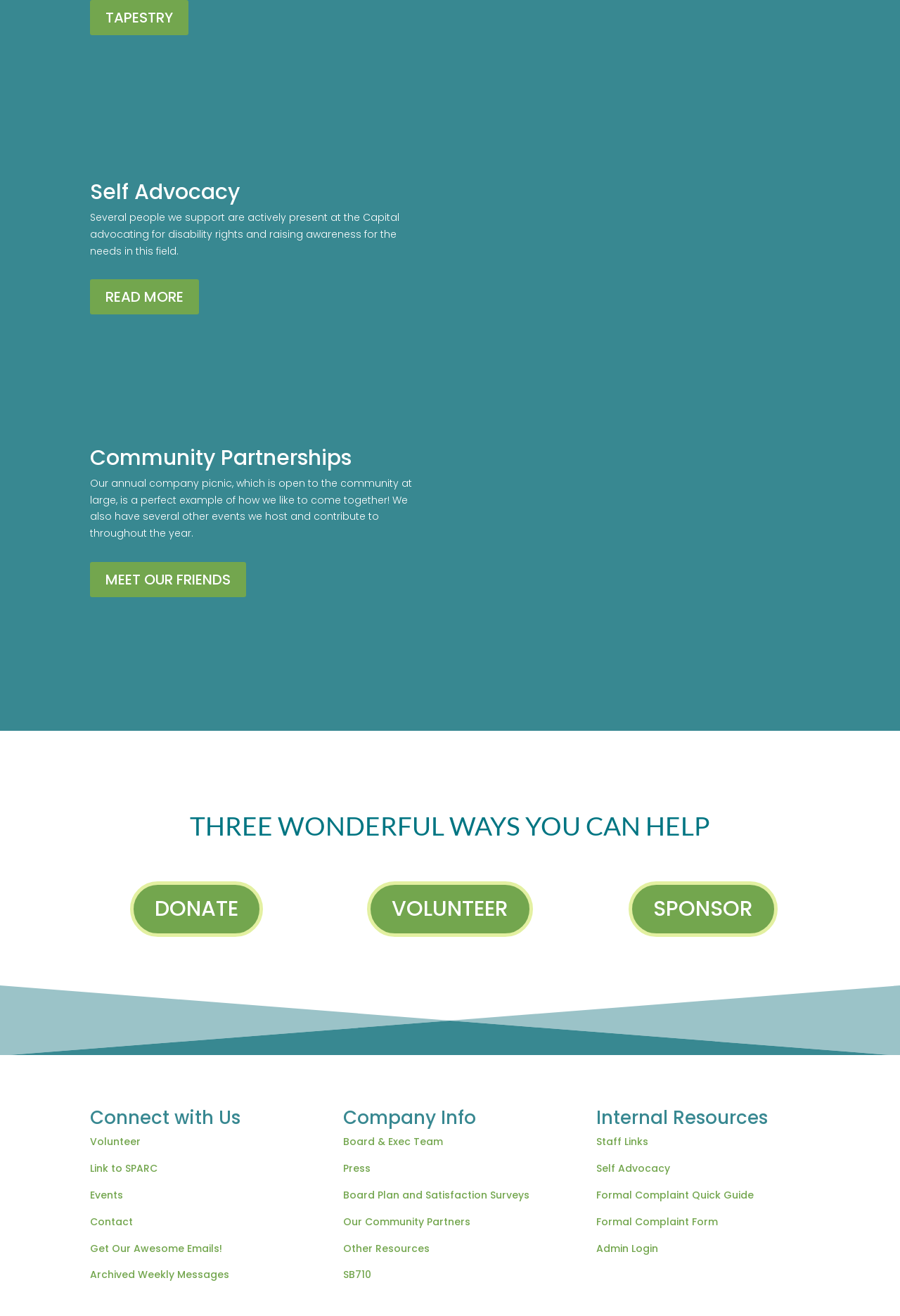Find the bounding box coordinates for the area that should be clicked to accomplish the instruction: "Read more about Self Advocacy".

[0.1, 0.212, 0.221, 0.239]